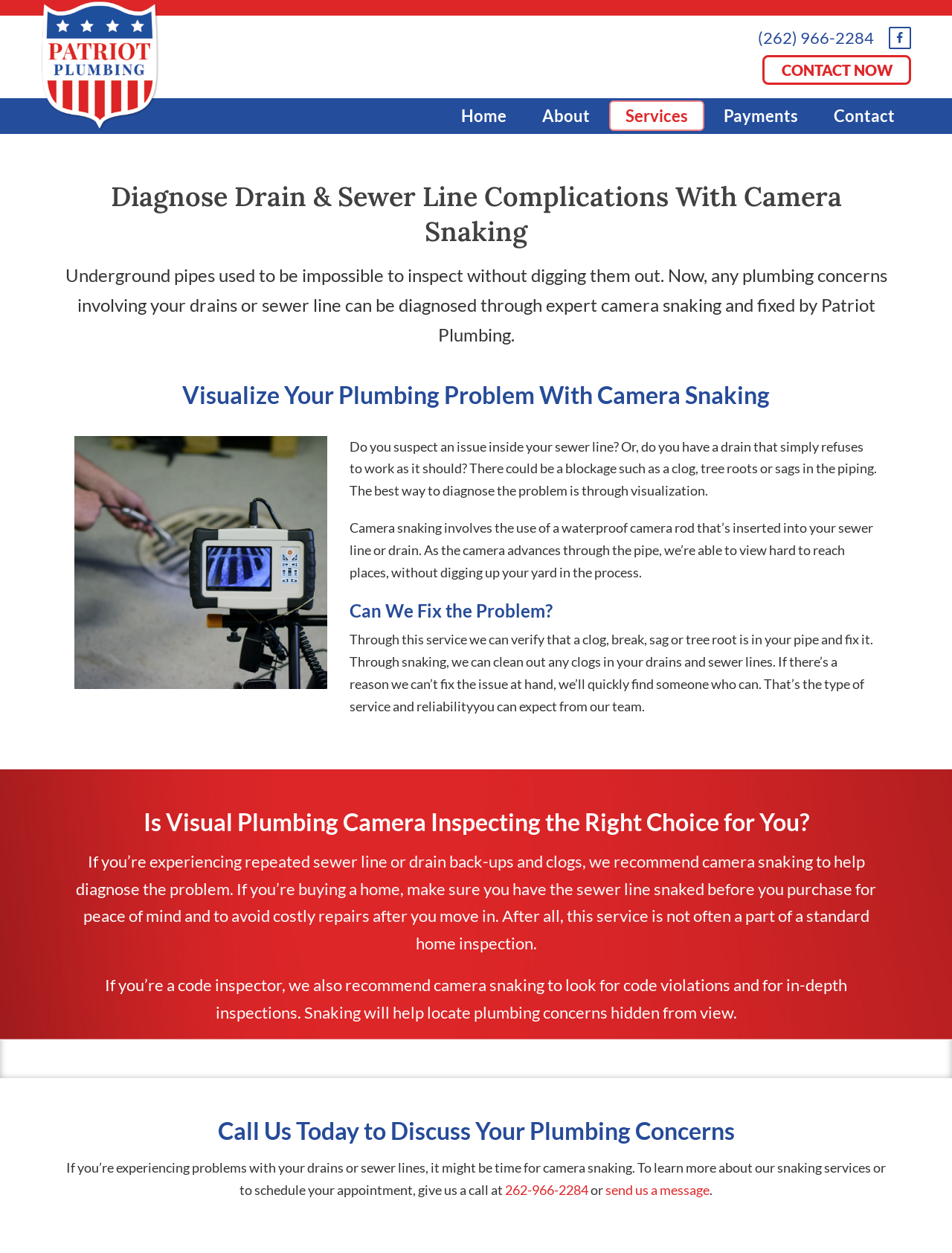Provide the bounding box coordinates for the UI element described in this sentence: "send us a message". The coordinates should be four float values between 0 and 1, i.e., [left, top, right, bottom].

[0.636, 0.943, 0.745, 0.956]